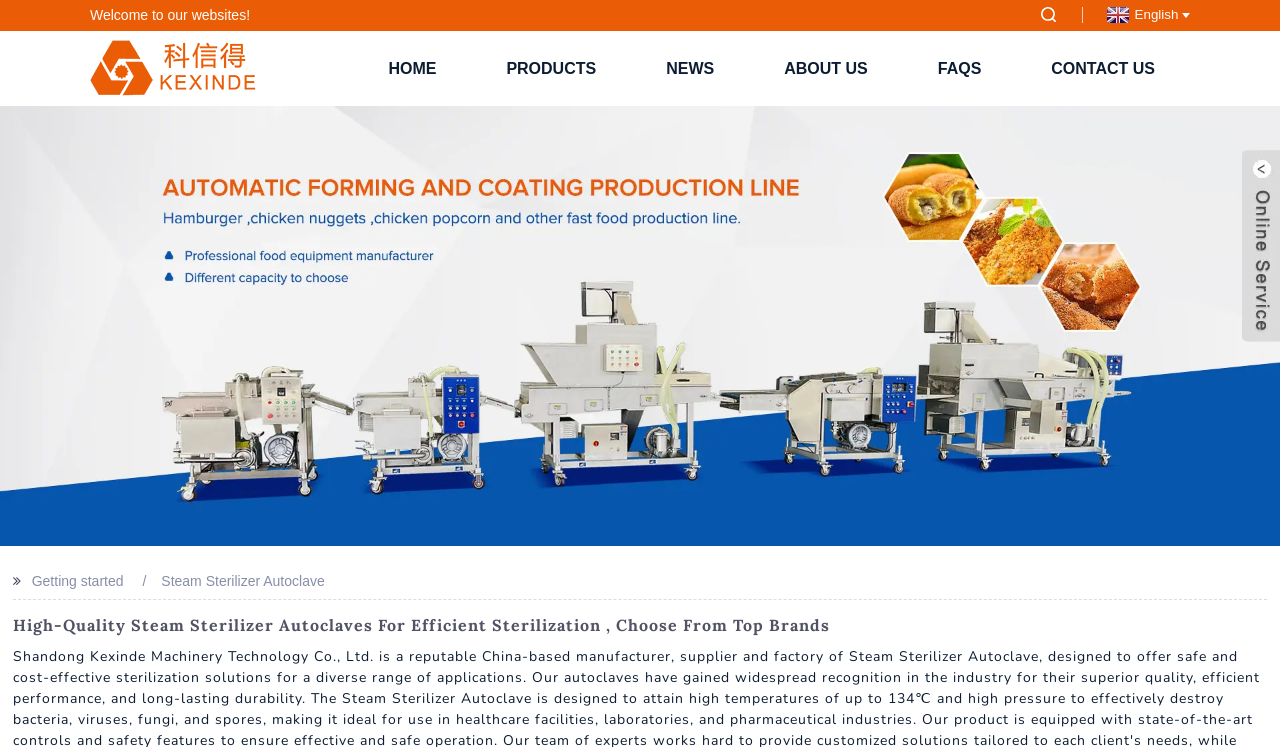Indicate the bounding box coordinates of the element that must be clicked to execute the instruction: "Learn about the company". The coordinates should be given as four float numbers between 0 and 1, i.e., [left, top, right, bottom].

[0.585, 0.062, 0.705, 0.122]